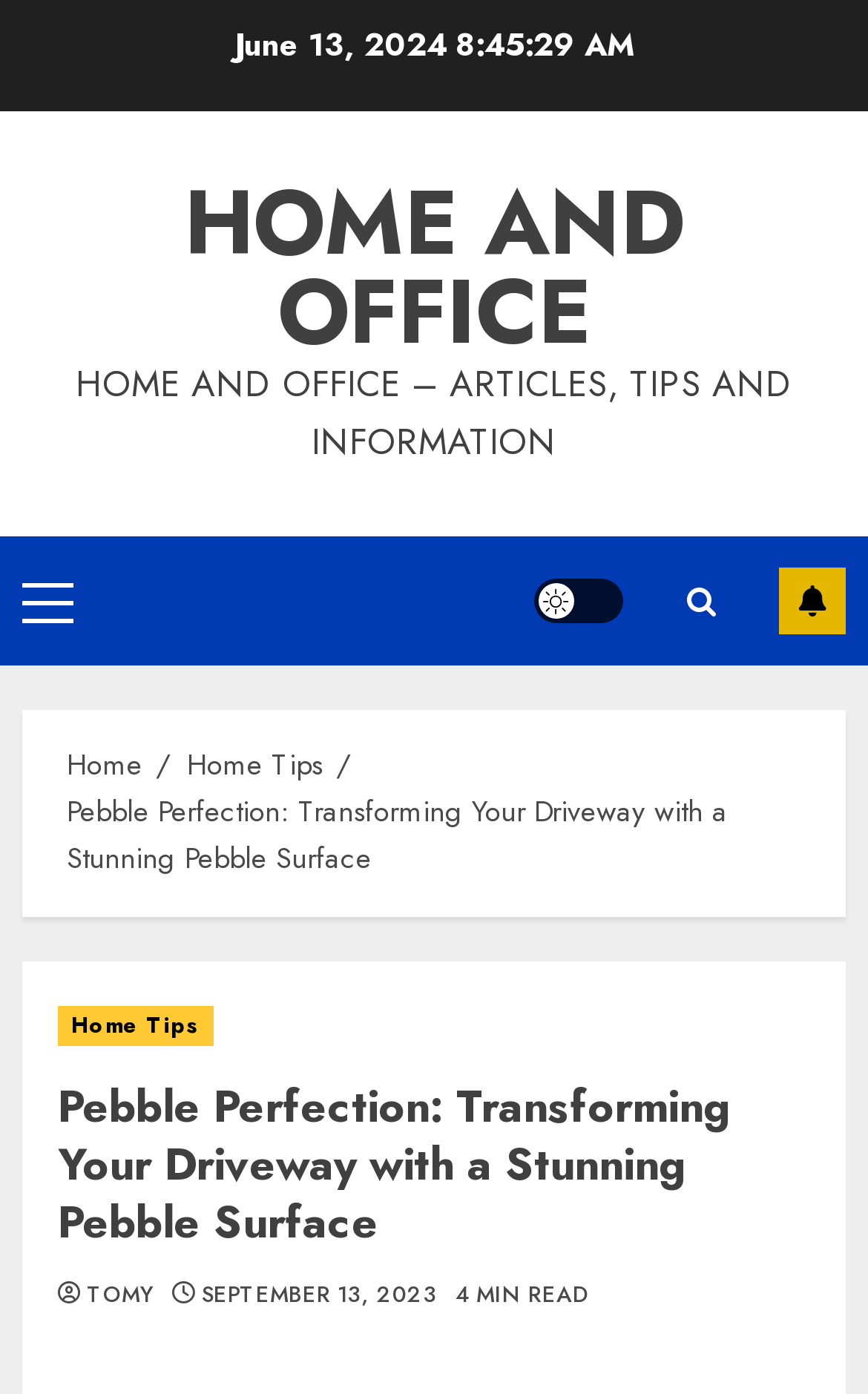Can you find the bounding box coordinates for the UI element given this description: "Primary Menu"? Provide the coordinates as four float numbers between 0 and 1: [left, top, right, bottom].

[0.026, 0.417, 0.085, 0.446]